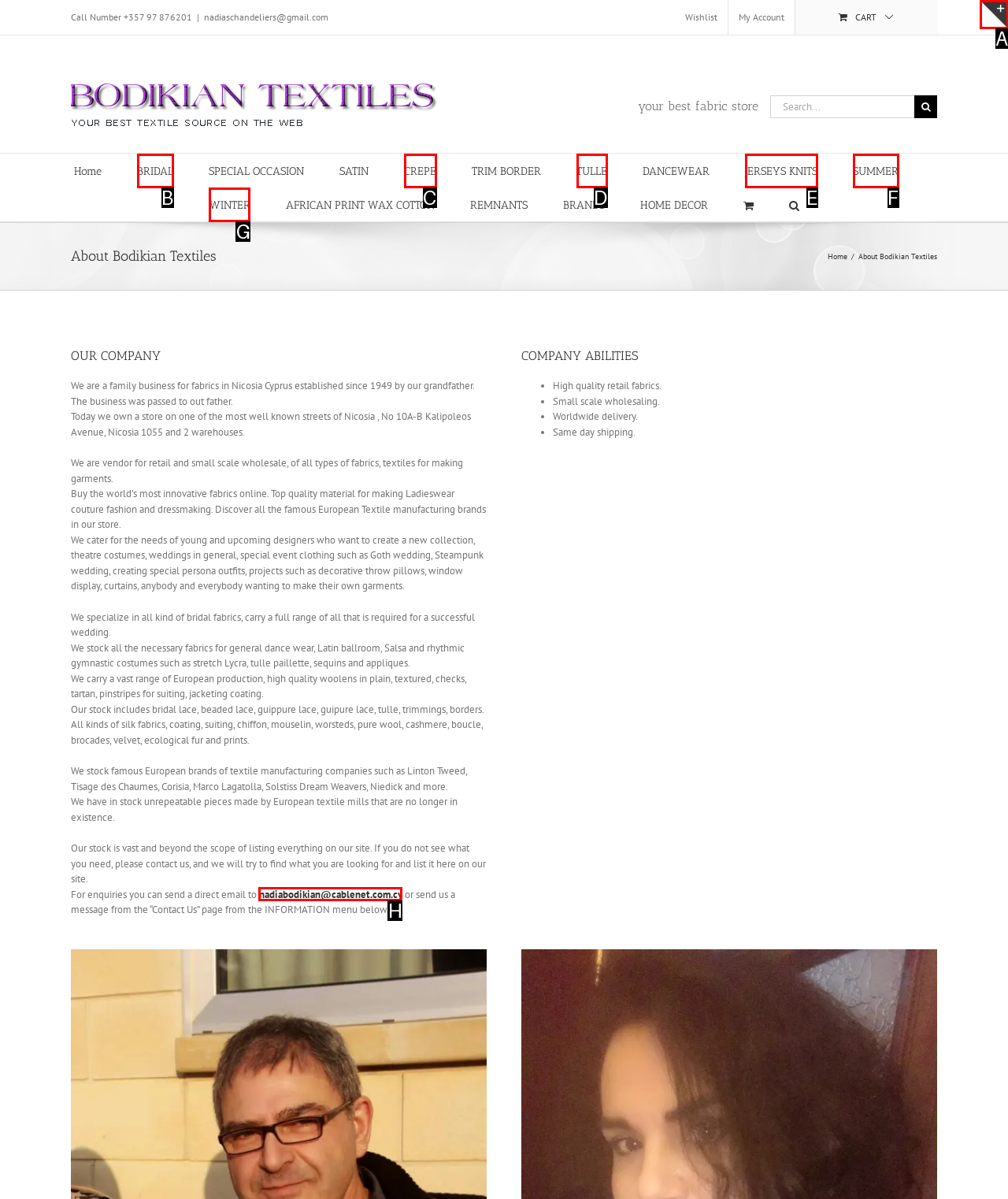Select the proper UI element to click in order to perform the following task: Check company information. Indicate your choice with the letter of the appropriate option.

None